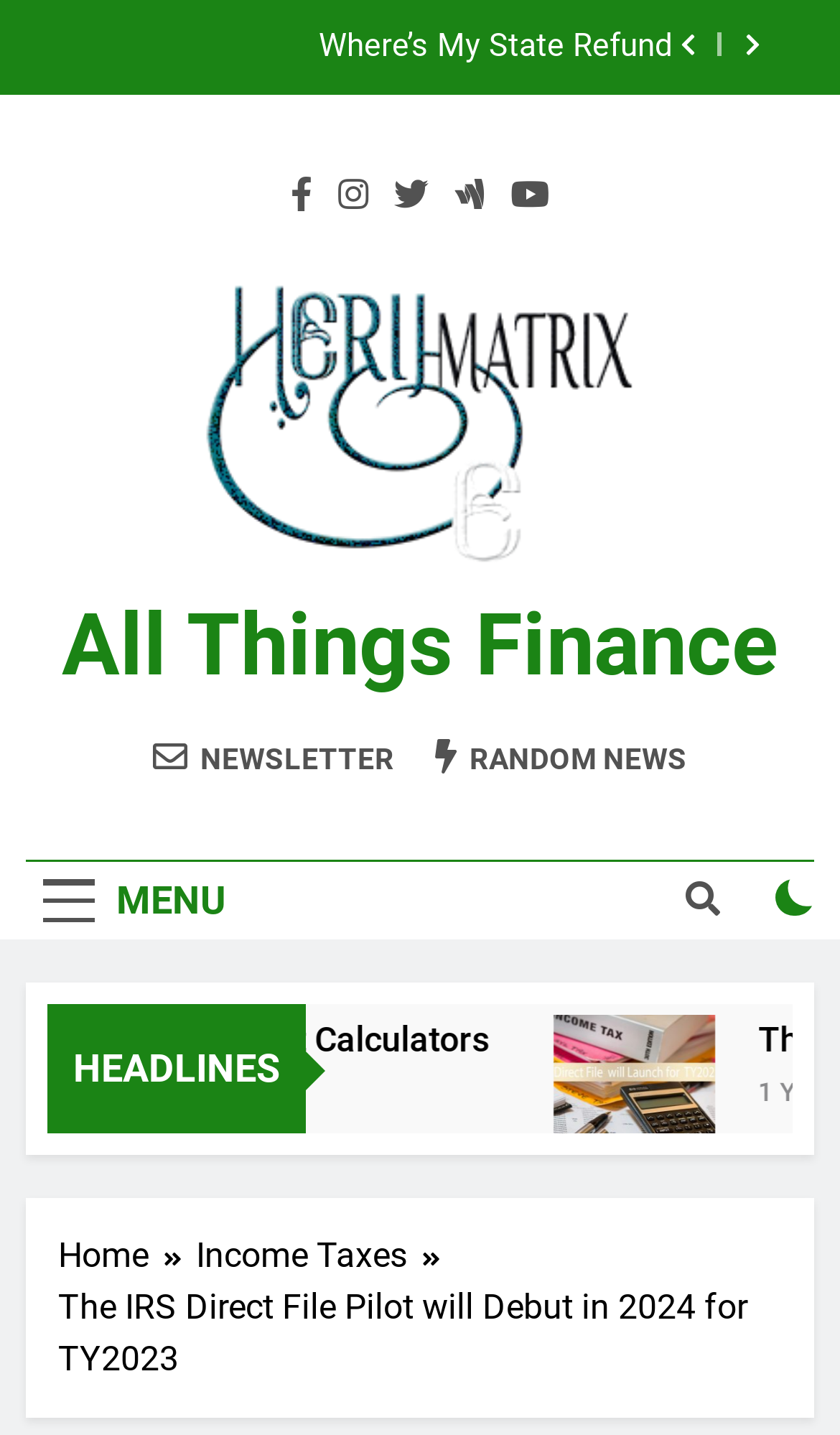What is the logo on the top right?
Please use the image to provide a one-word or short phrase answer.

Herij Matrix